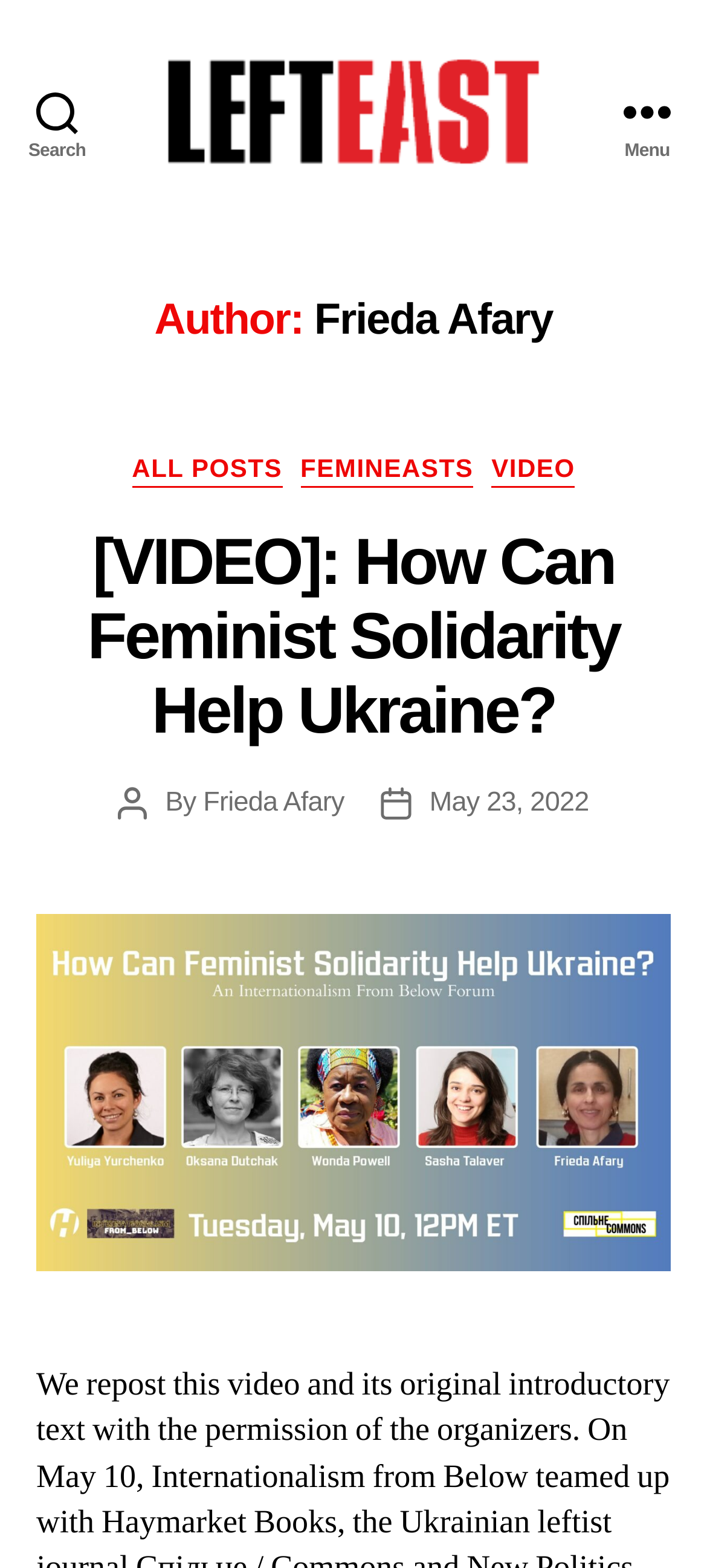Please determine the bounding box coordinates for the element that should be clicked to follow these instructions: "View all posts".

[0.187, 0.29, 0.399, 0.311]